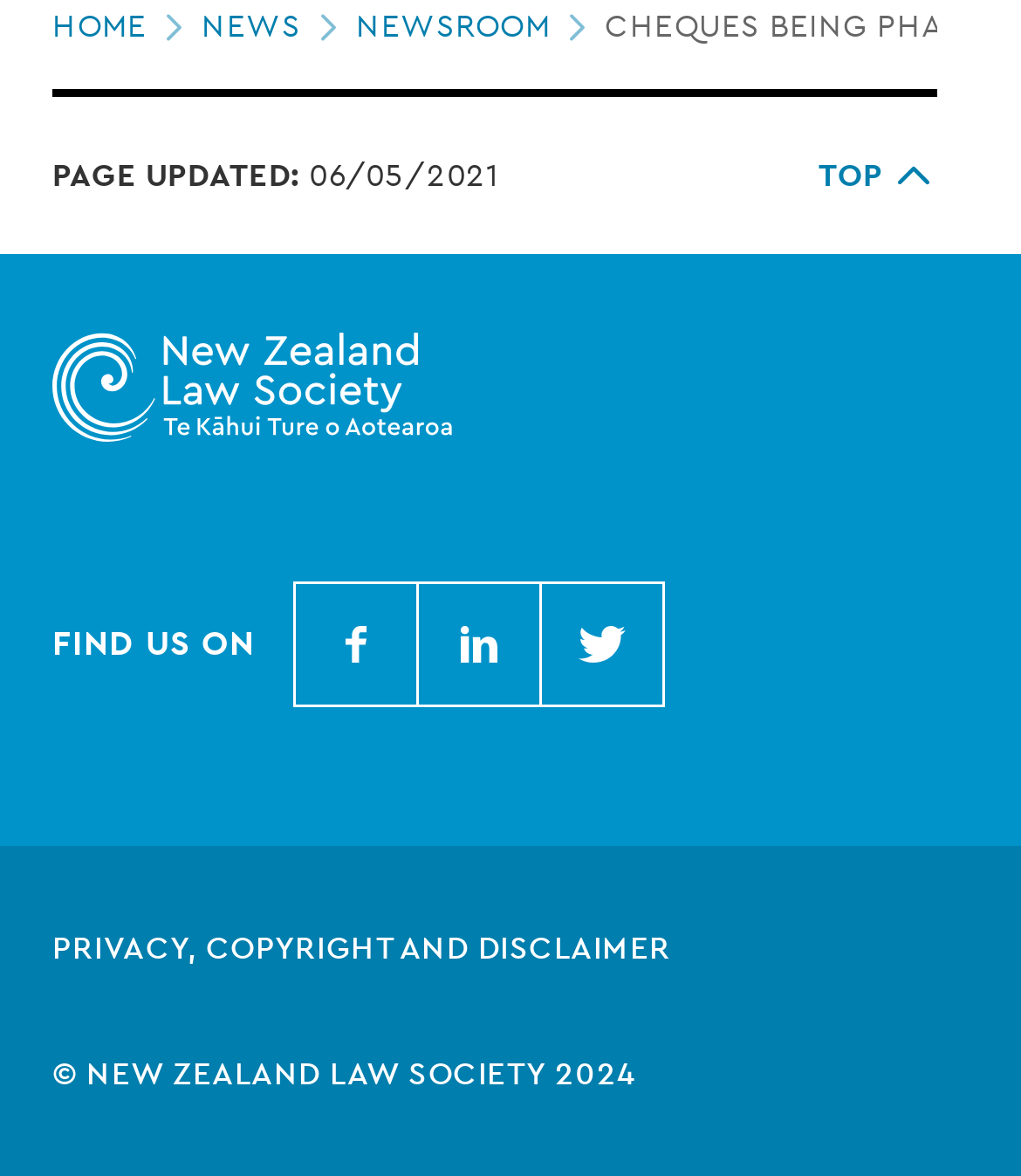Calculate the bounding box coordinates of the UI element given the description: "Home".

[0.051, 0.002, 0.197, 0.042]